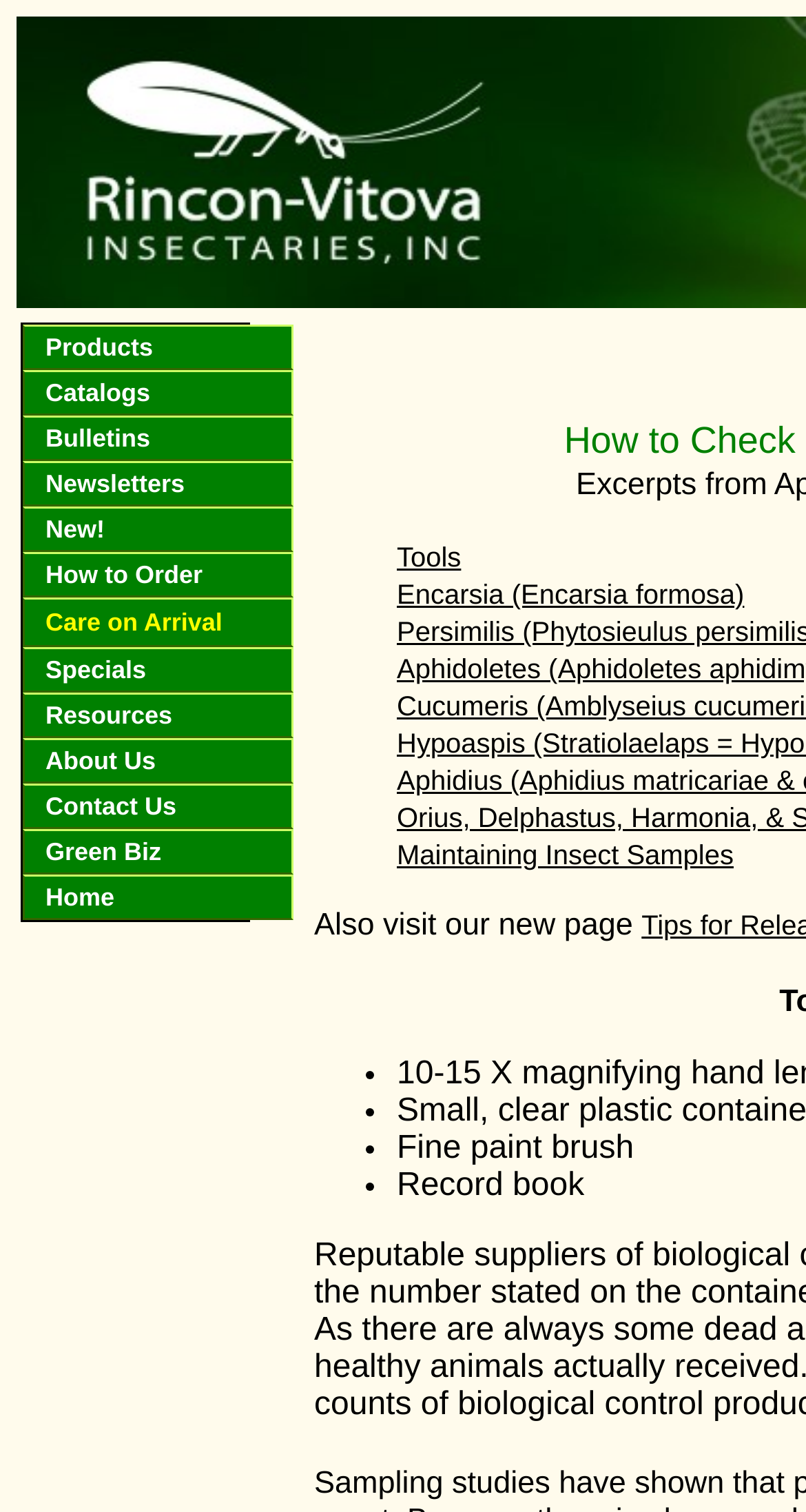Can you identify the bounding box coordinates of the clickable region needed to carry out this instruction: 'Click on Products'? The coordinates should be four float numbers within the range of 0 to 1, stated as [left, top, right, bottom].

[0.028, 0.215, 0.364, 0.245]